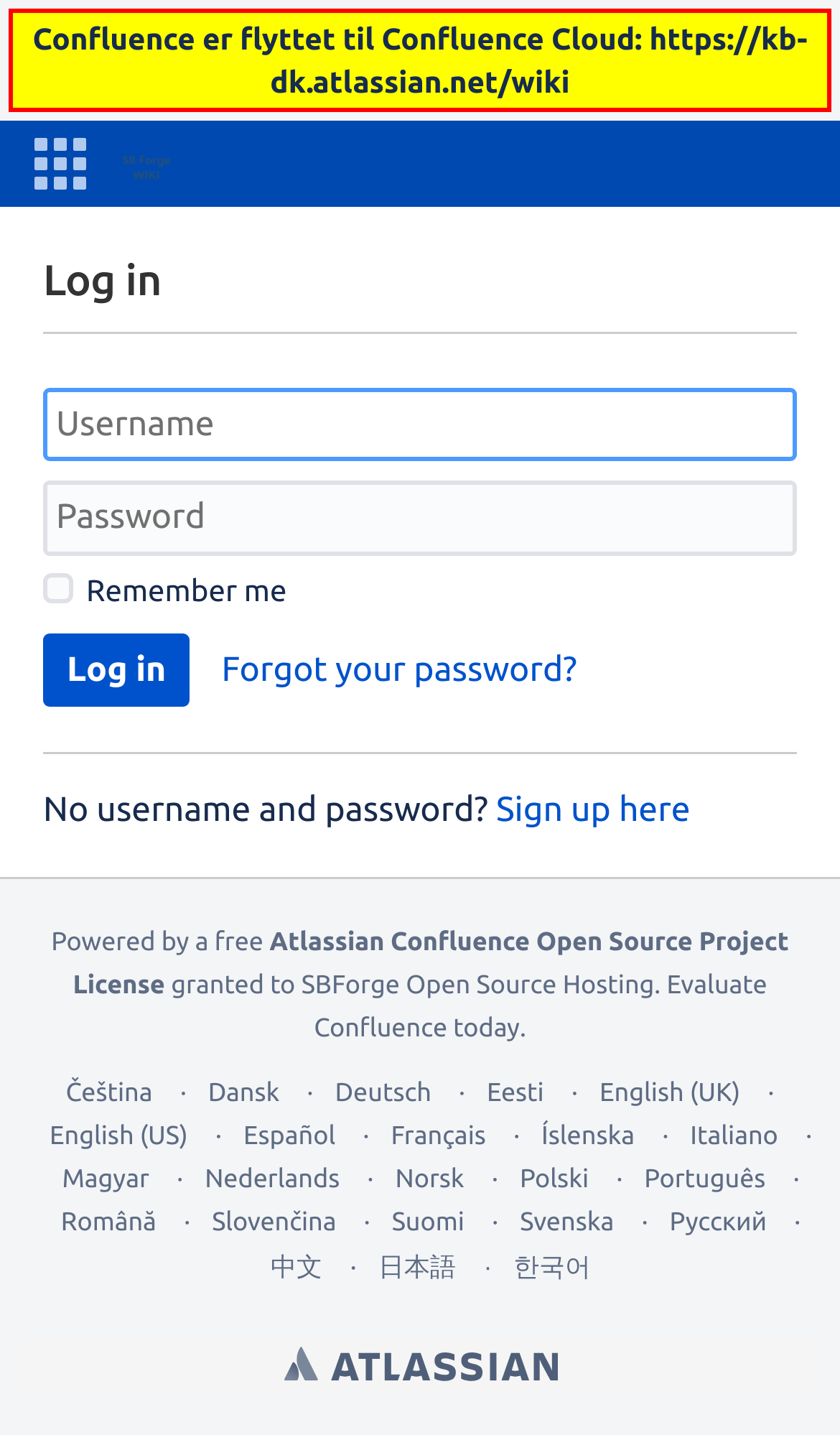Identify the bounding box coordinates of the clickable region necessary to fulfill the following instruction: "Click the Log in button". The bounding box coordinates should be four float numbers between 0 and 1, i.e., [left, top, right, bottom].

[0.051, 0.441, 0.226, 0.492]